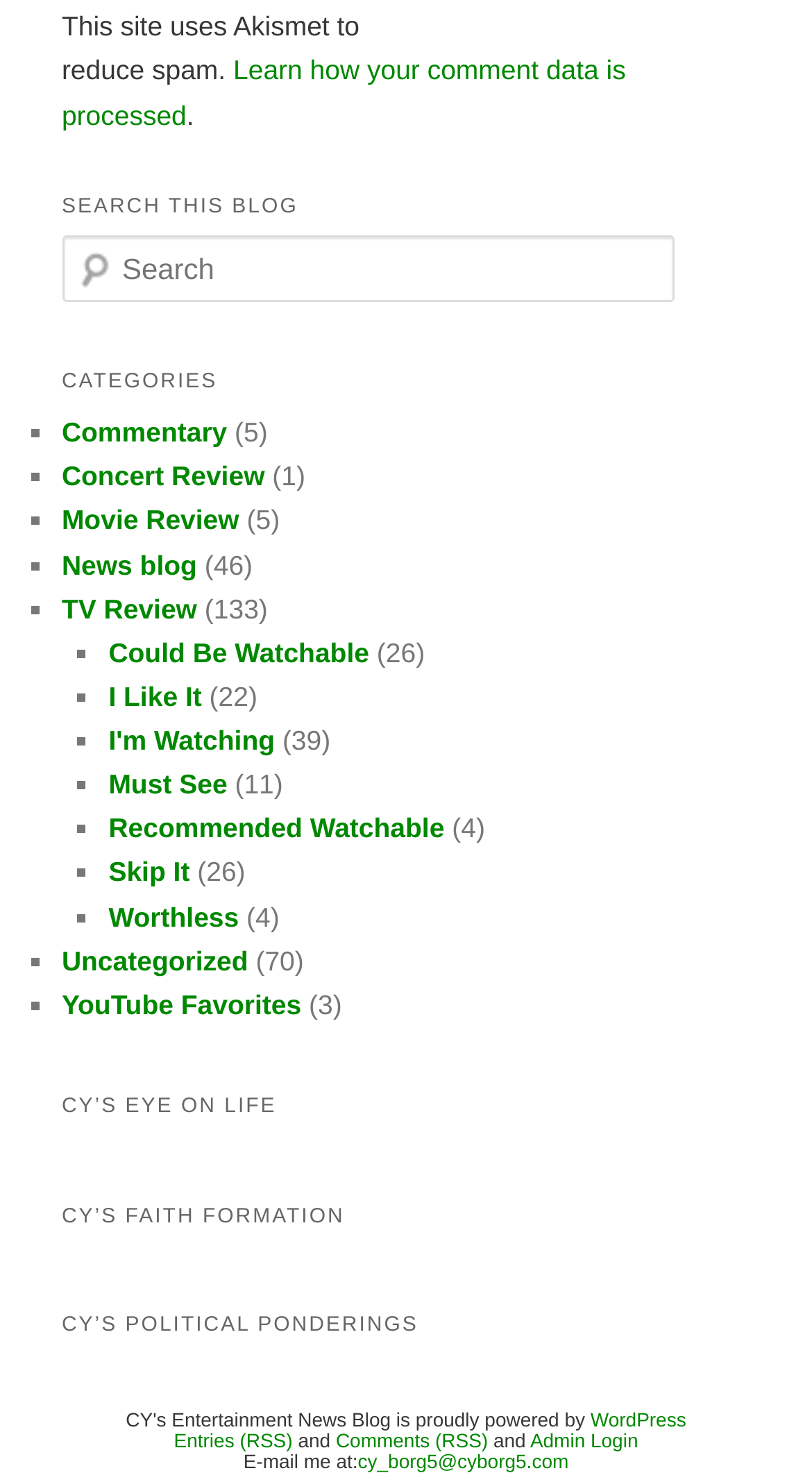Pinpoint the bounding box coordinates of the clickable element to carry out the following instruction: "Sort the results."

None